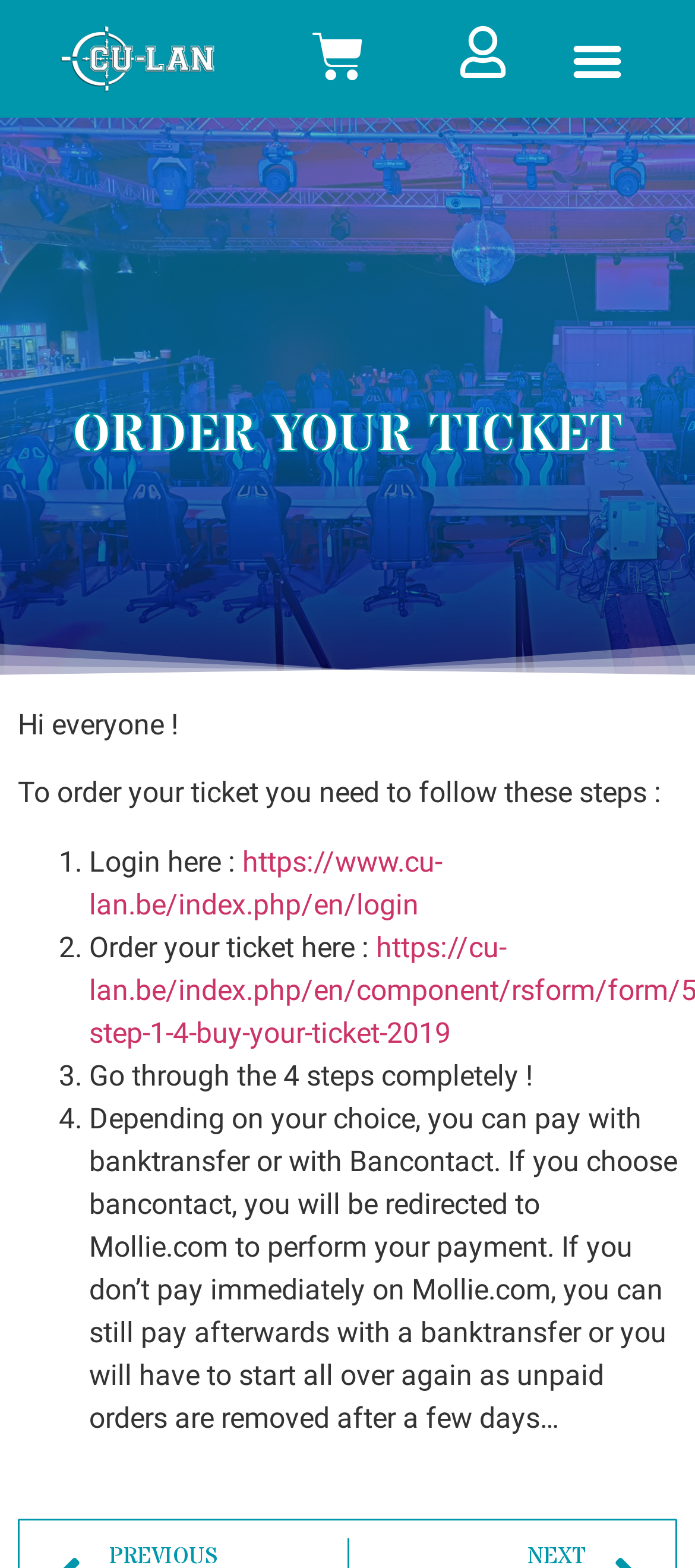Using the webpage screenshot, locate the HTML element that fits the following description and provide its bounding box: "https://www.cu-lan.be/index.php/en/login".

[0.128, 0.539, 0.636, 0.587]